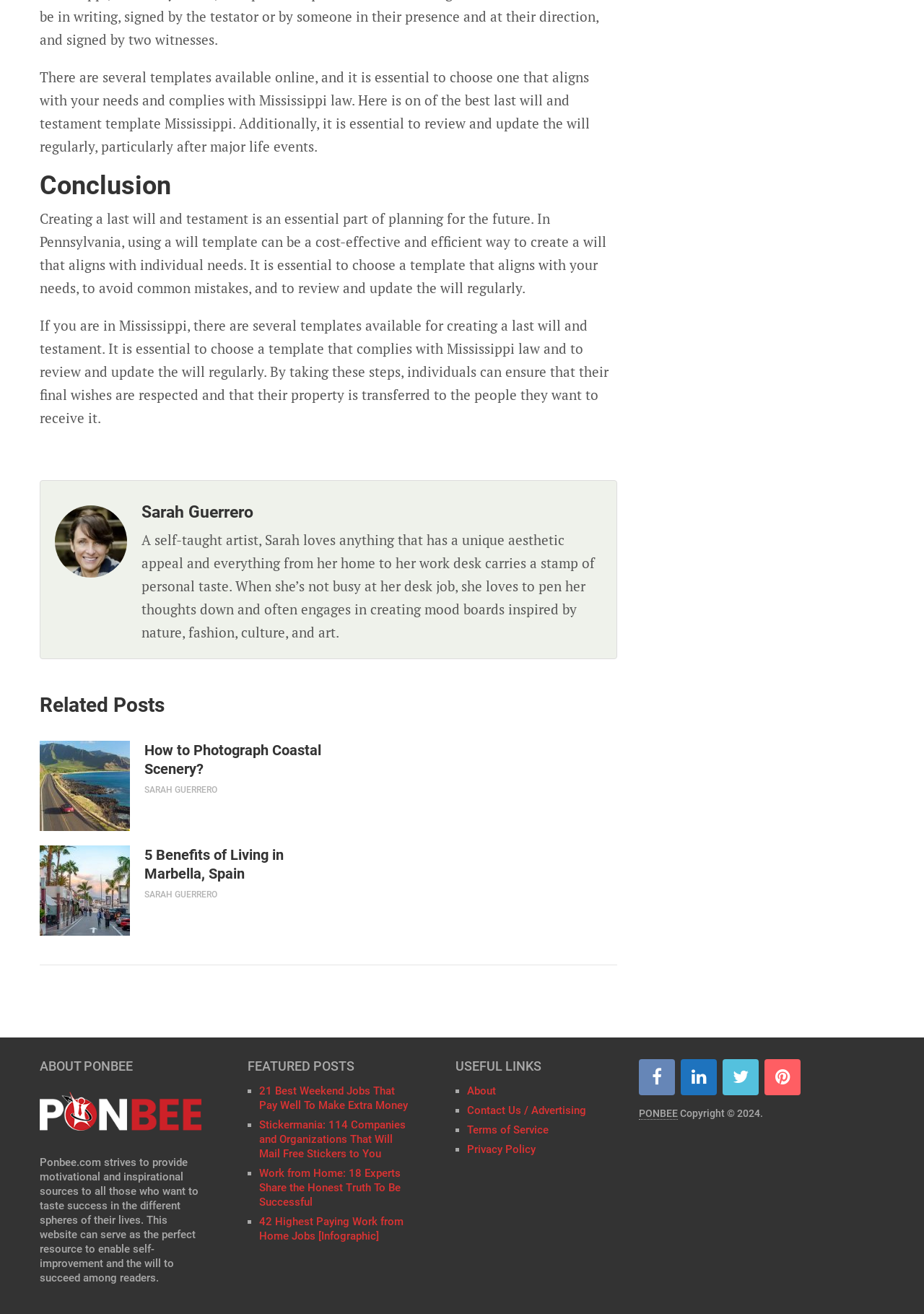What is the purpose of the website Ponbee?
Using the screenshot, give a one-word or short phrase answer.

Provide motivational and inspirational sources